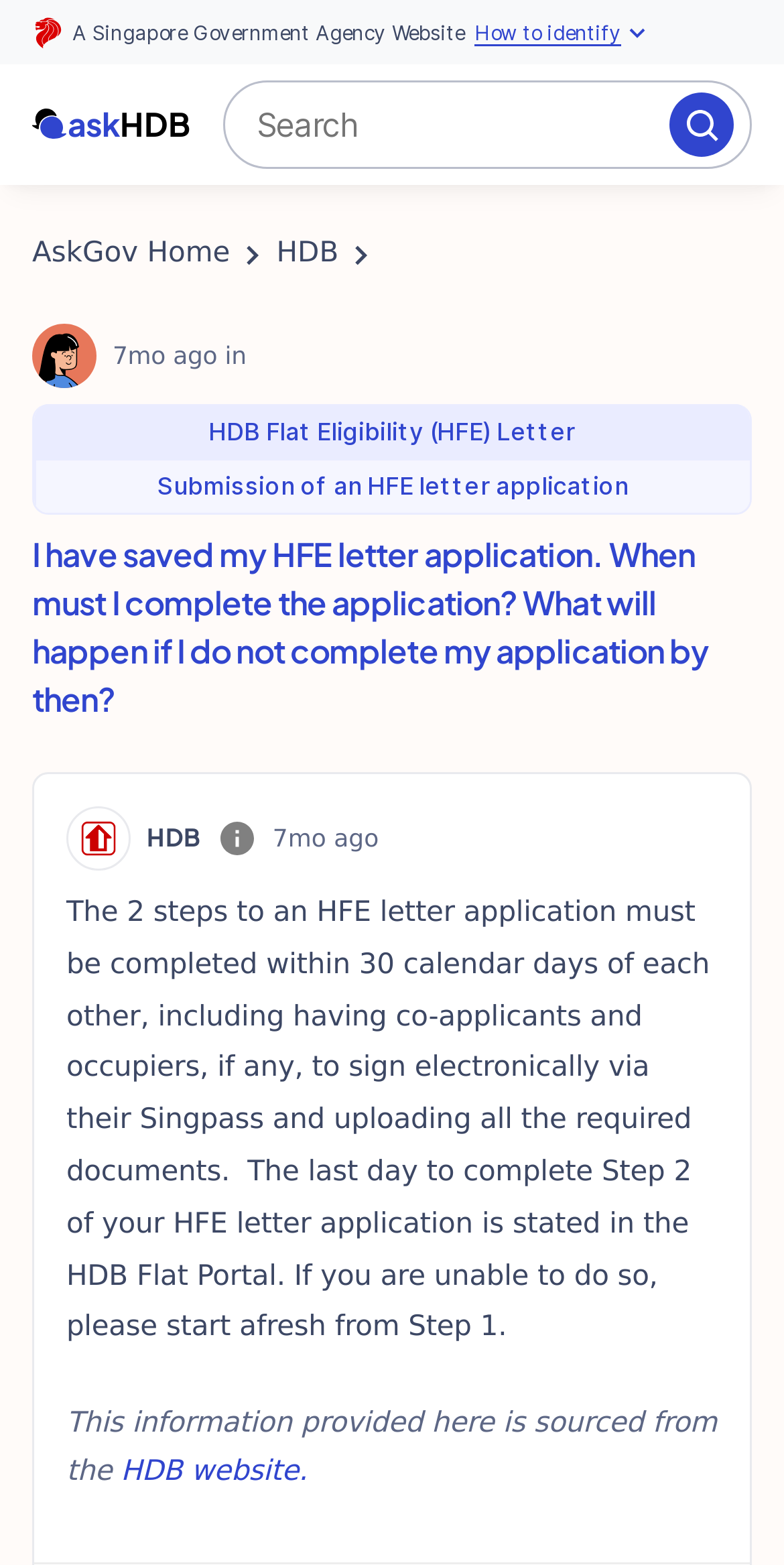Using the provided element description "placeholder="Search"", determine the bounding box coordinates of the UI element.

[0.327, 0.064, 0.854, 0.095]